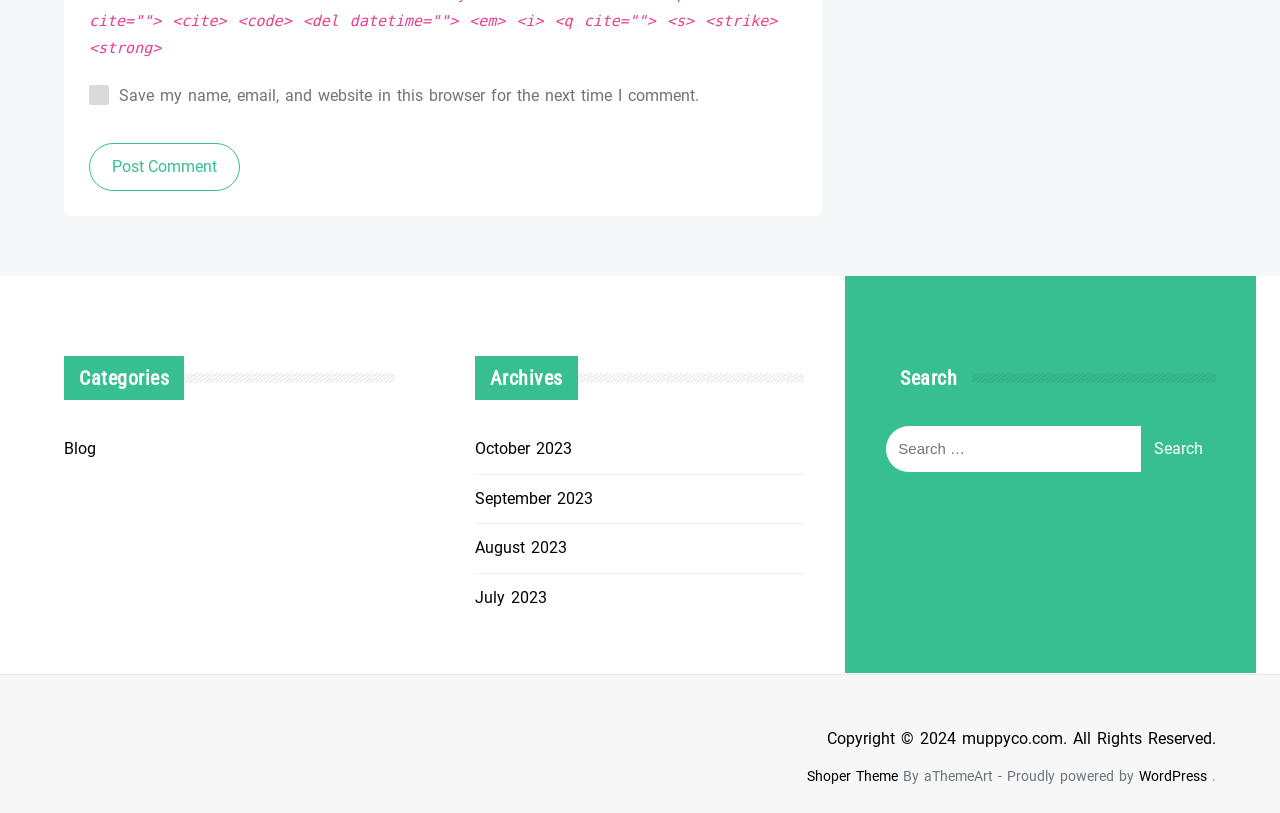Provide a brief response using a word or short phrase to this question:
What is the category section?

Blog categories